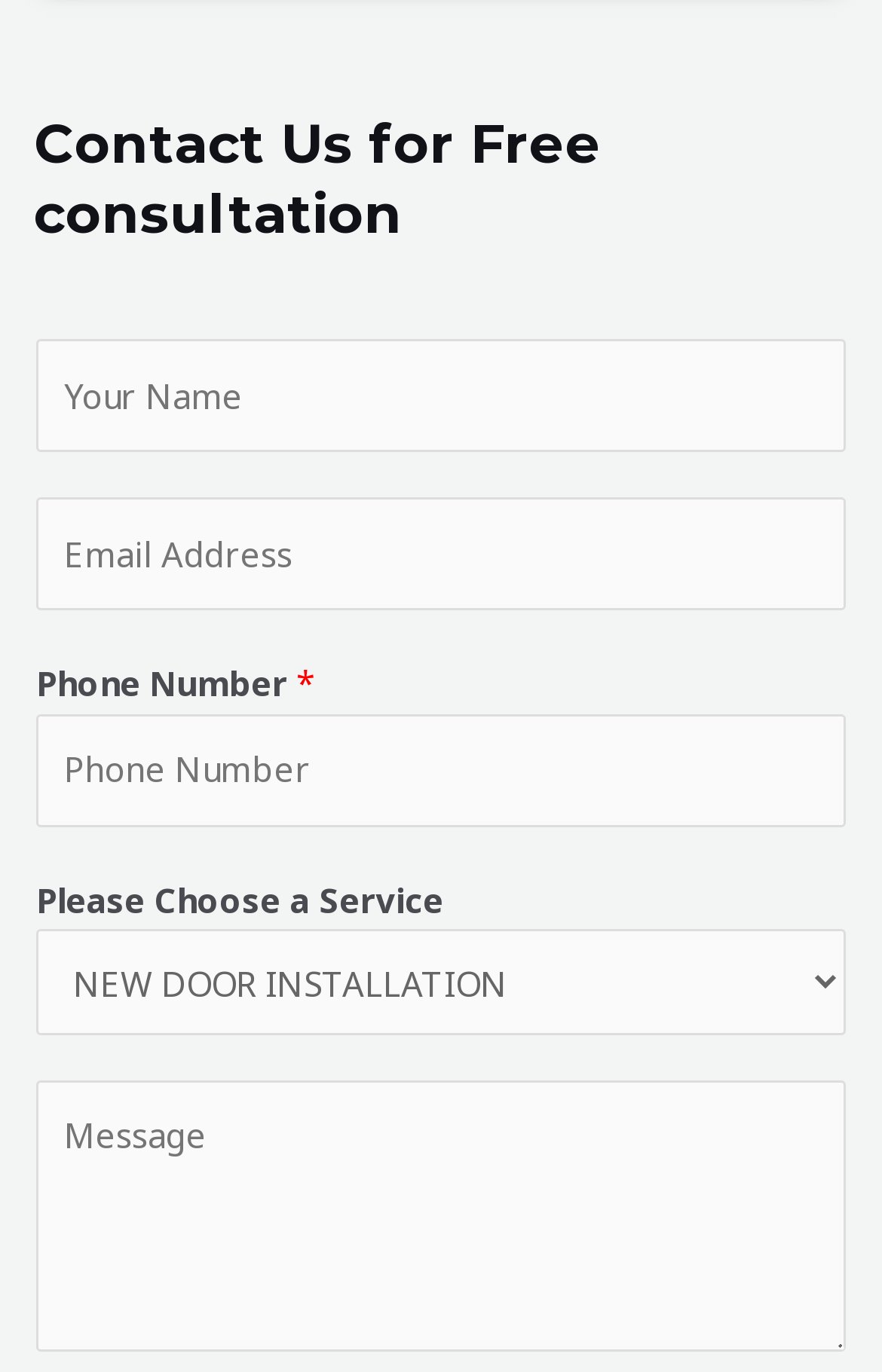What is the label of the third input field?
Answer the question in as much detail as possible.

The third input field has a label 'Phone Number' as indicated by the StaticText element with the text 'Phone Number' and the textbox element with the description 'Phone Number *'.